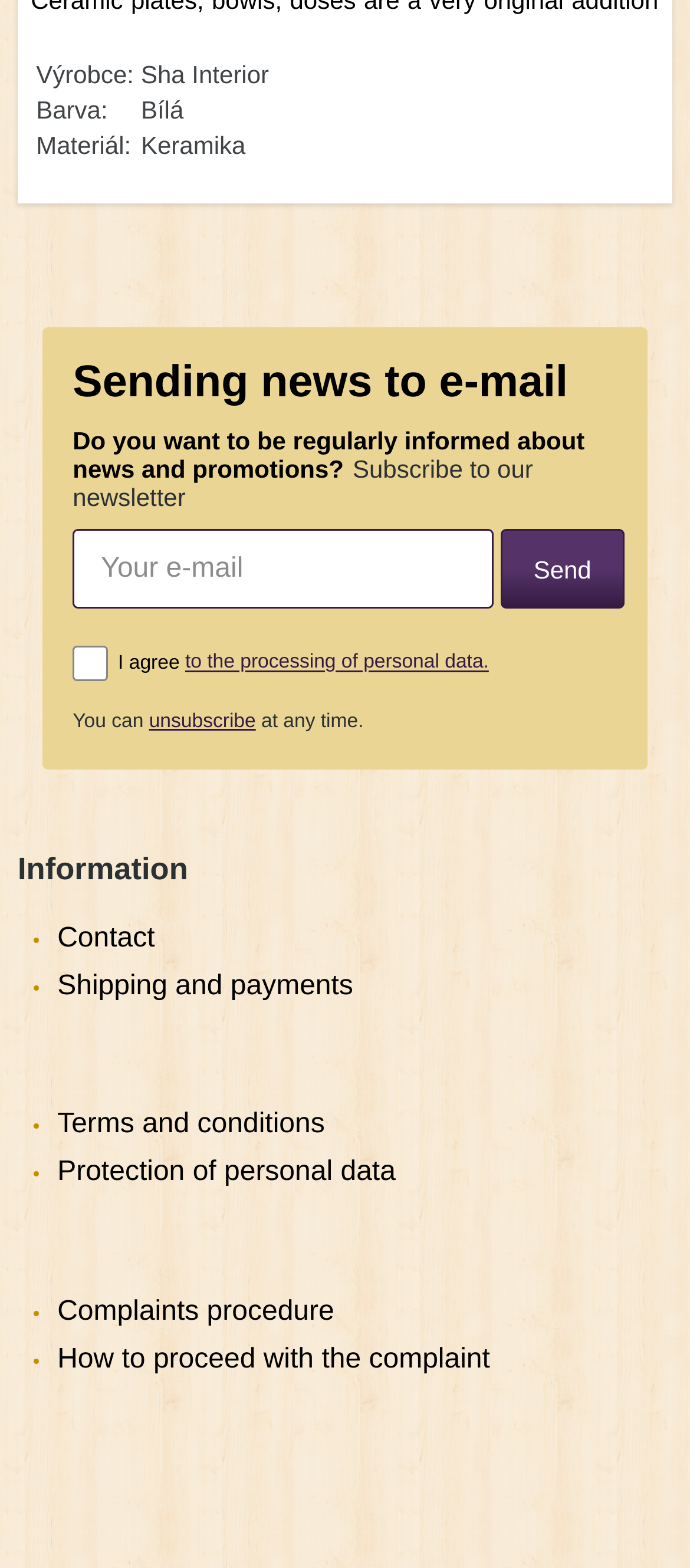Given the content of the image, can you provide a detailed answer to the question?
What is the material of the product?

The answer can be found in the table at the top of the webpage, where it lists the product details. The third row of the table has two columns, with the first column labeled 'Materiál:' and the second column containing the text 'Keramika'. This indicates that Keramika is the material of the product.